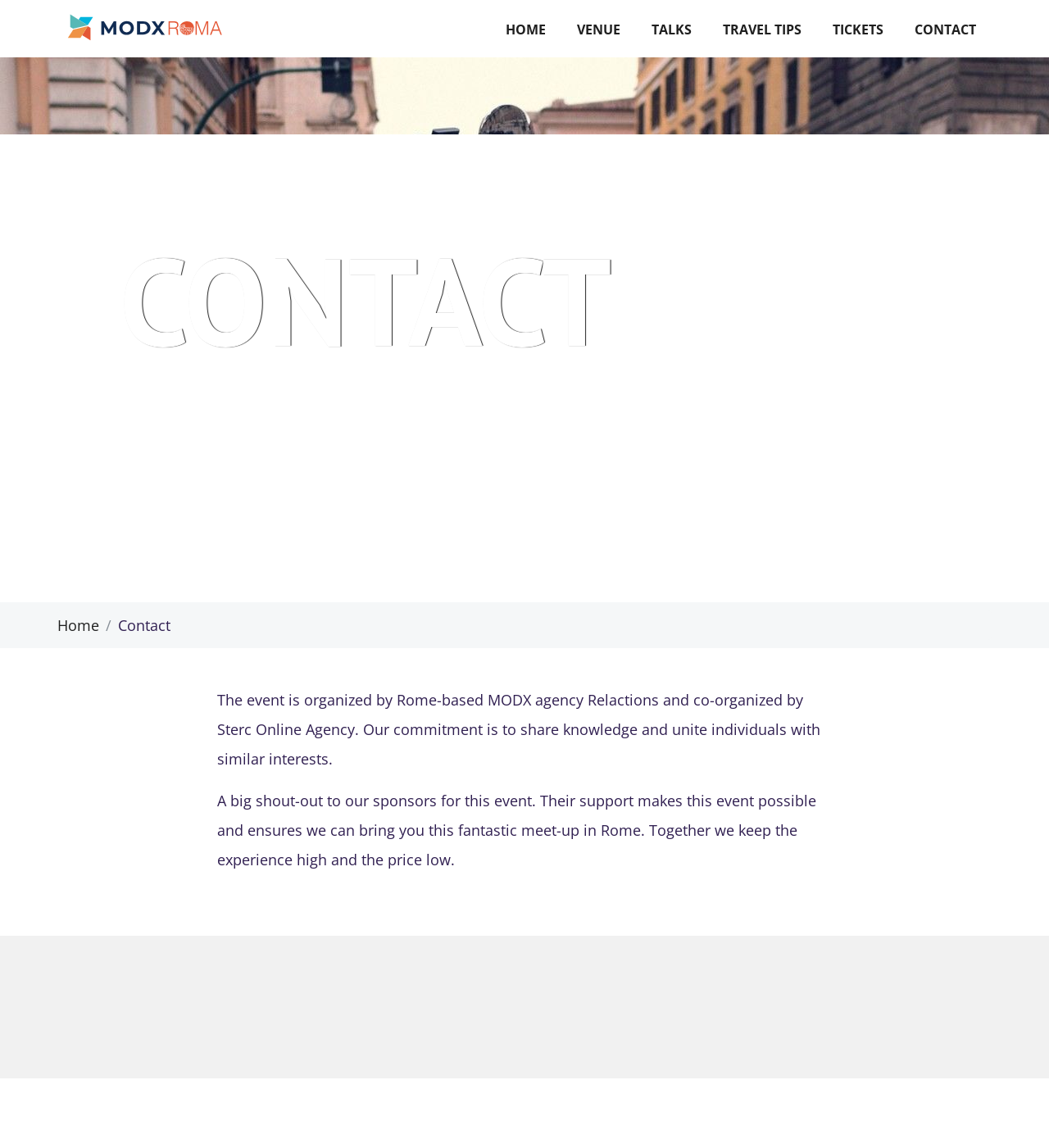What is the current page of the website?
Based on the screenshot, respond with a single word or phrase.

Contact